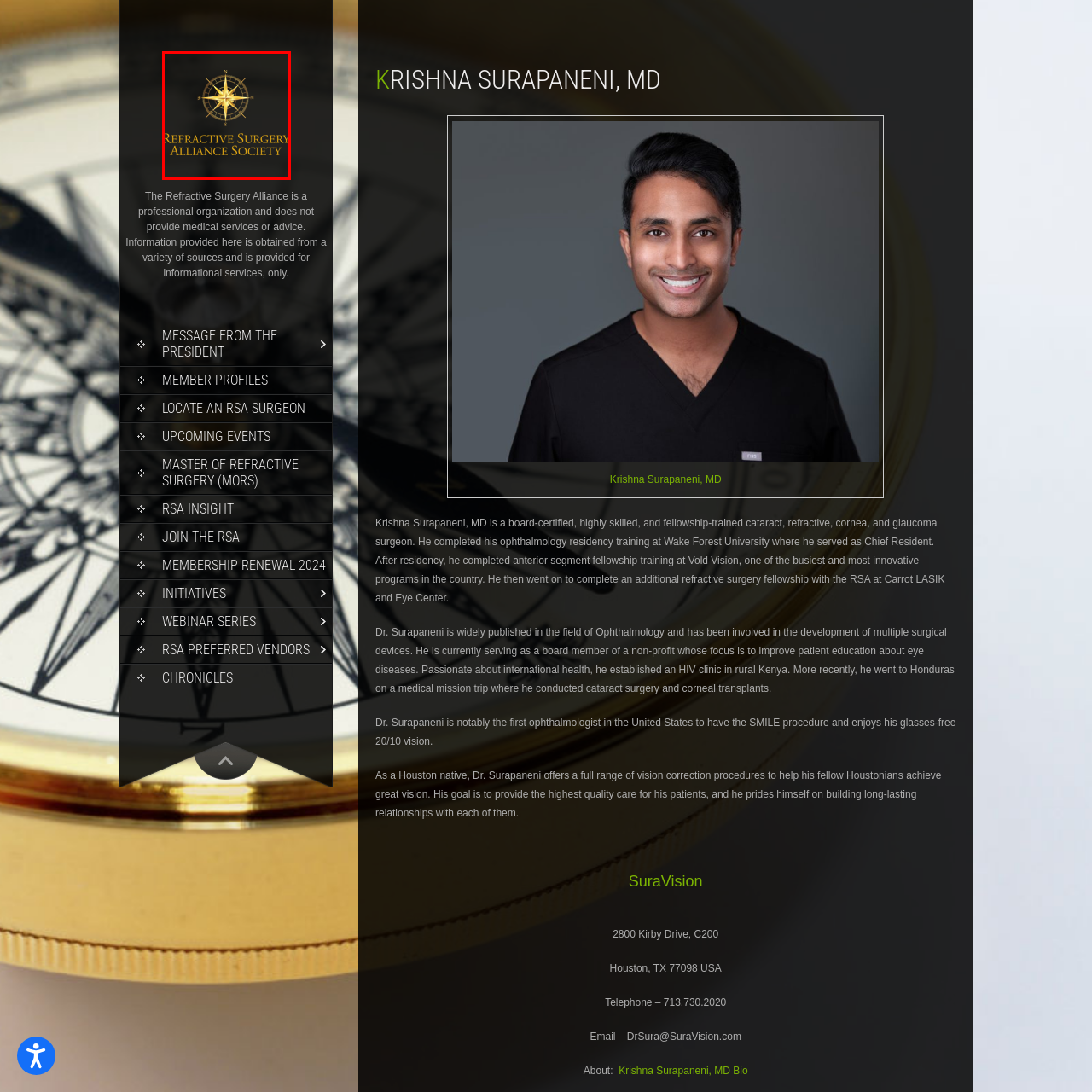Give a detailed account of the scene depicted in the image inside the red rectangle.

The image features a logo for the Refractive Surgery Alliance Society, prominently displaying a golden compass rose at the center. The compass symbolizes direction and guidance in the field of refractive surgery, reflecting the organization's mission to lead in education and advocacy for eye care. Below the compass, the text "Refractive Surgery Alliance Society" is elegantly inscribed in a sophisticated font, emphasizing the society's focus on advancing the field of refractive surgery through collaboration and professional development. The overall design combines authority with a sense of community within ophthalmology.